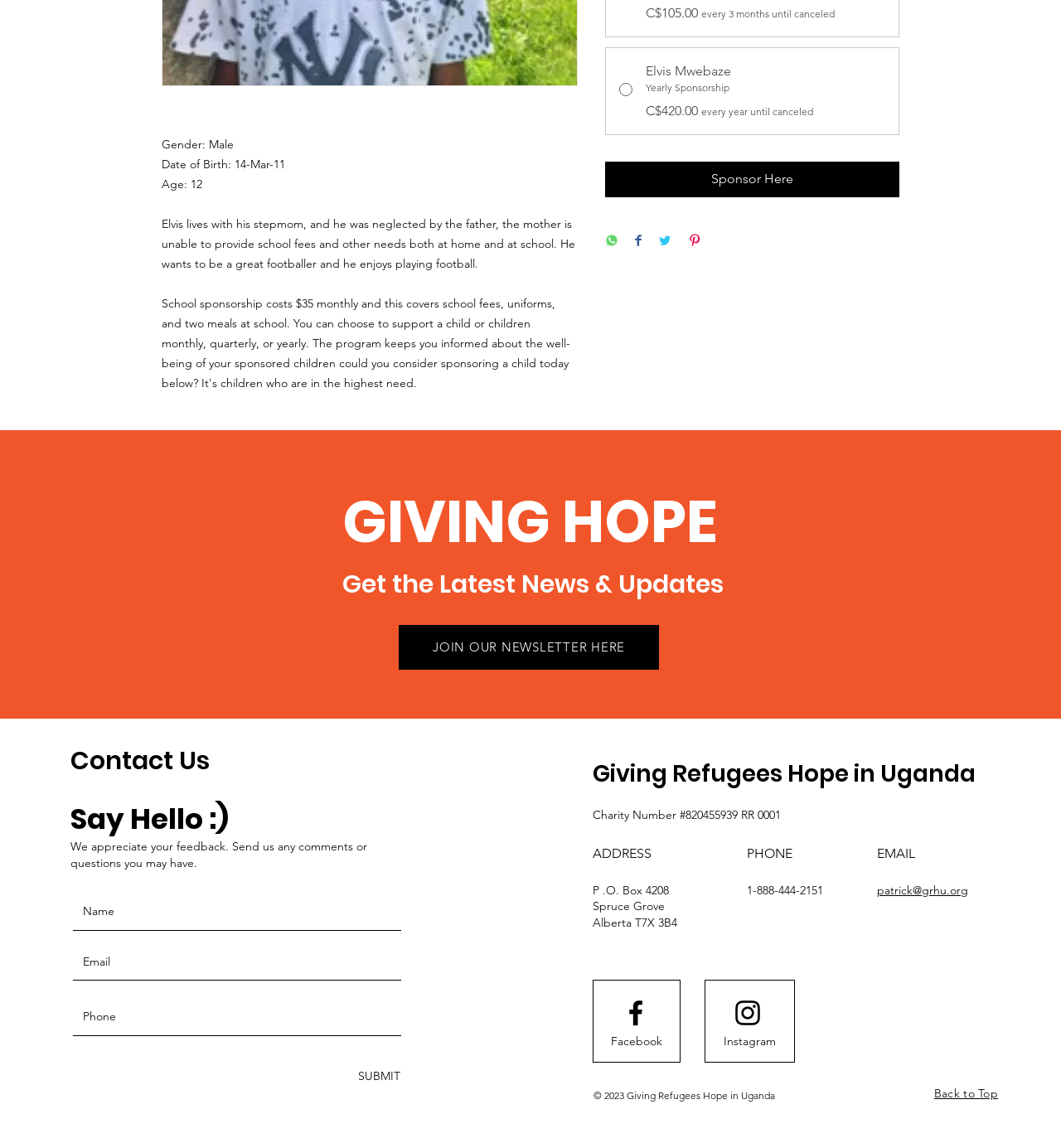Identify the bounding box coordinates for the UI element that matches this description: "Instagram".

[0.674, 0.893, 0.738, 0.922]